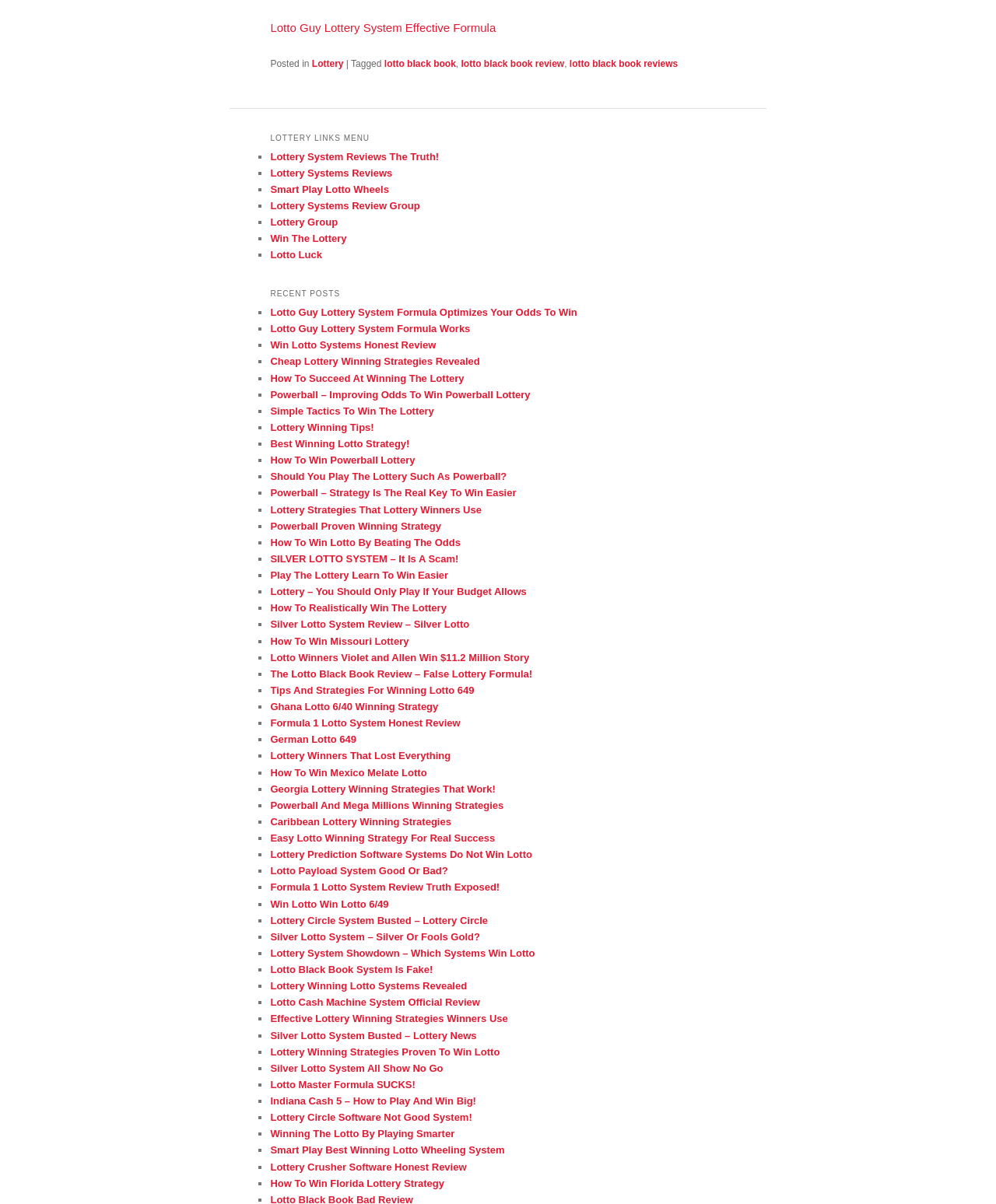Find the bounding box coordinates of the element's region that should be clicked in order to follow the given instruction: "Explore 'Powerball – Improving Odds To Win Powerball Lottery' link". The coordinates should consist of four float numbers between 0 and 1, i.e., [left, top, right, bottom].

[0.271, 0.323, 0.532, 0.332]